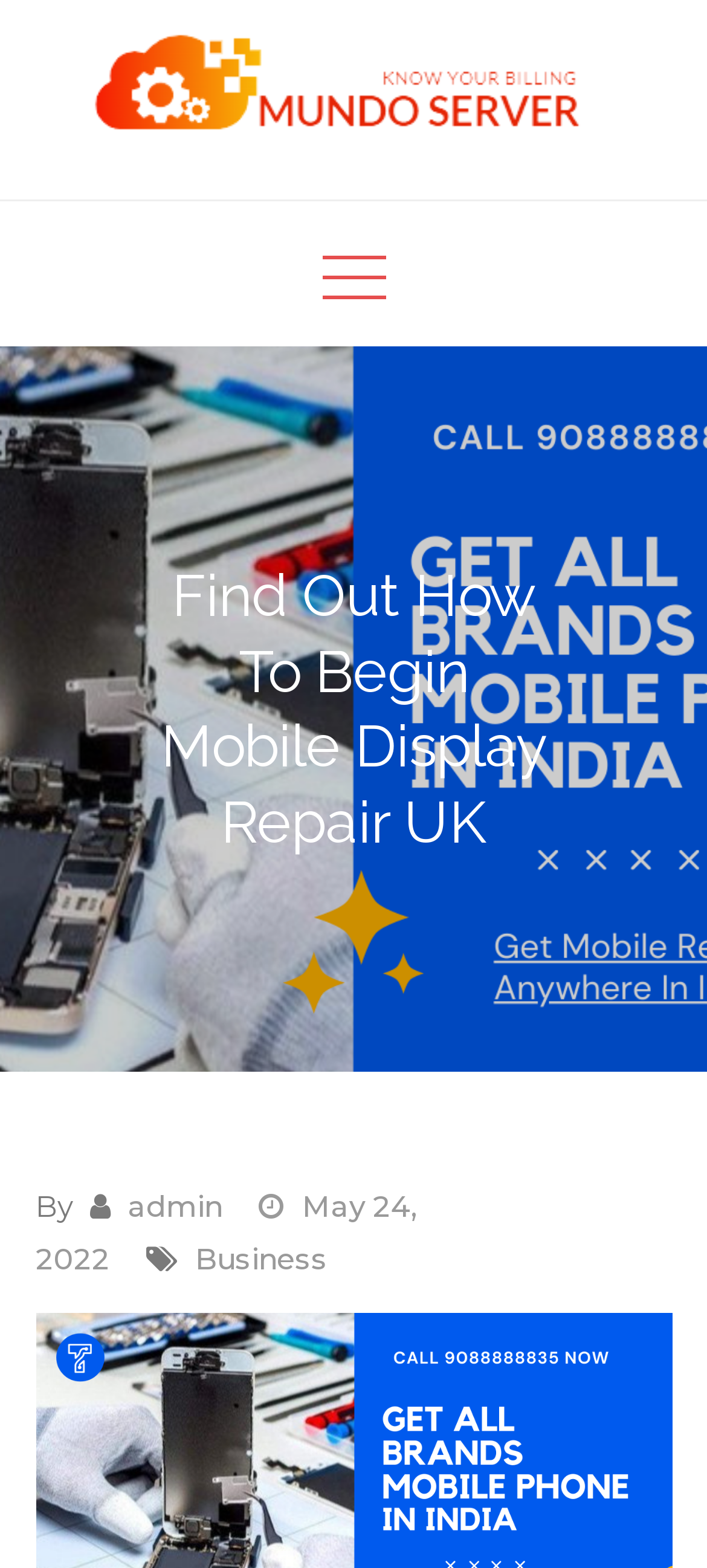Provide your answer to the question using just one word or phrase: What is the date of the latest article?

May 24, 2022